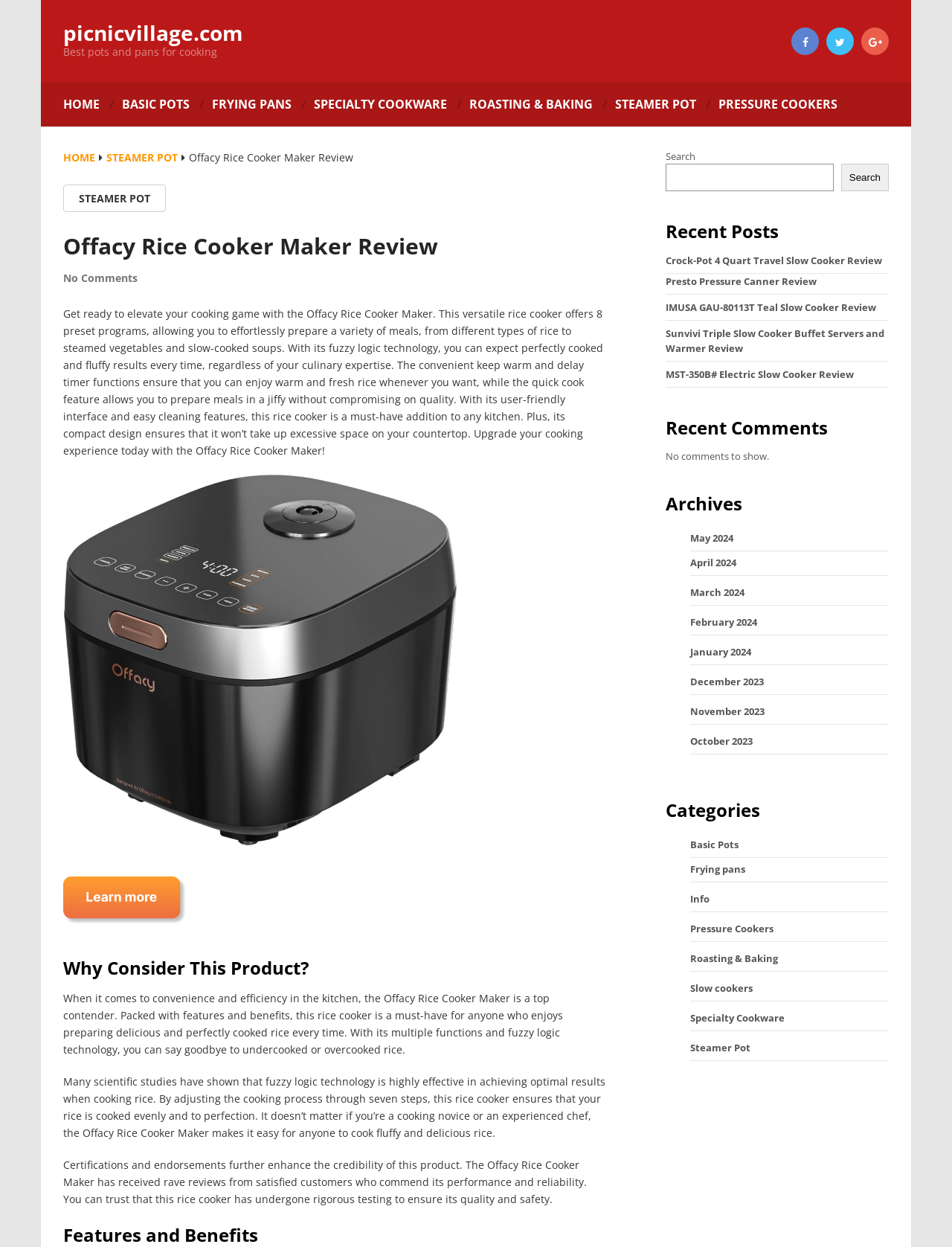Please determine the bounding box coordinates for the UI element described here. Use the format (top-left x, top-left y, bottom-right x, bottom-right y) with values bounded between 0 and 1: parent_node: Search name="s"

[0.699, 0.131, 0.876, 0.153]